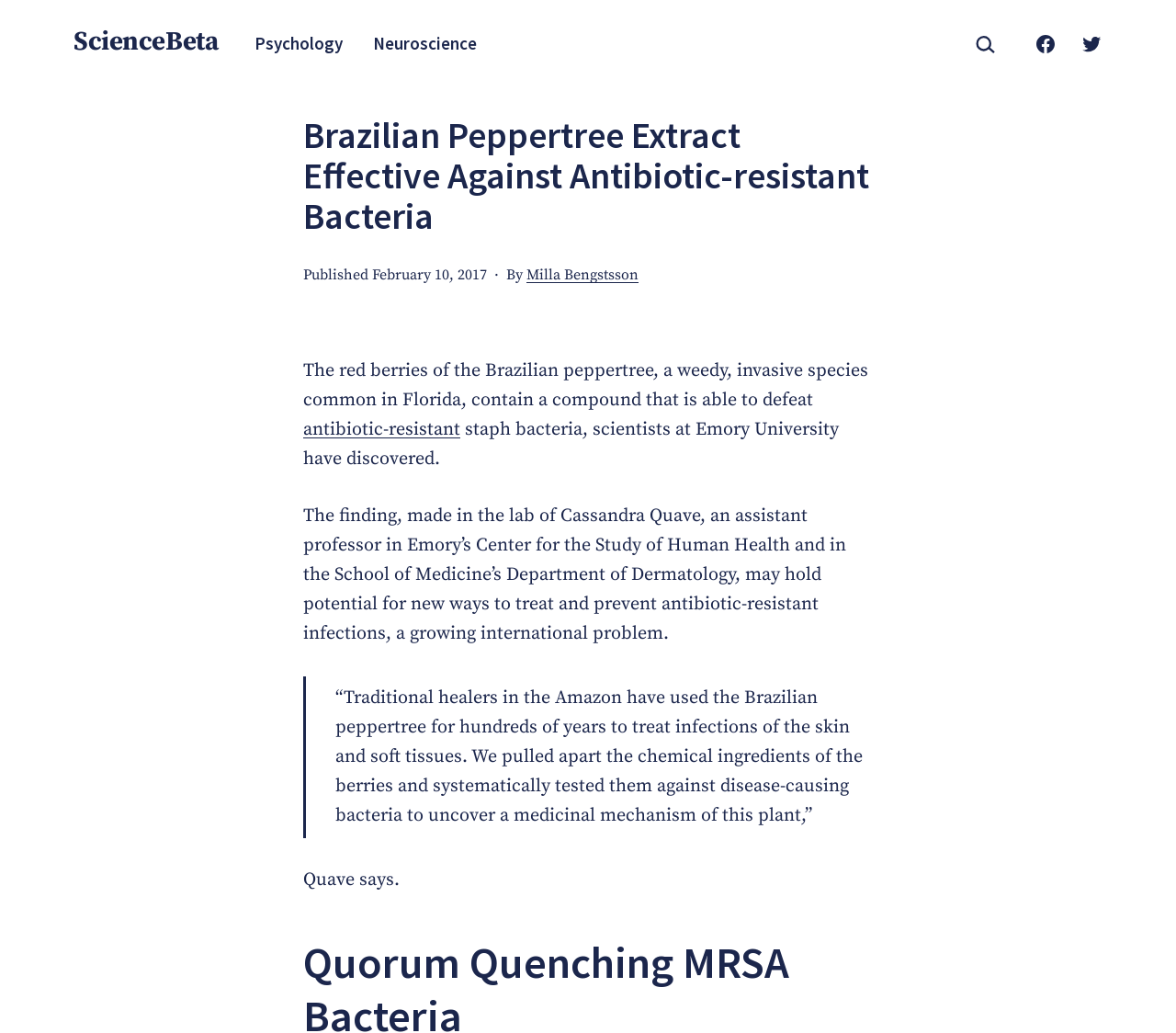Given the element description, predict the bounding box coordinates in the format (top-left x, top-left y, bottom-right x, bottom-right y), using floating point numbers between 0 and 1: parent_node: Search… aria-label="Search"

[0.828, 0.03, 0.85, 0.055]